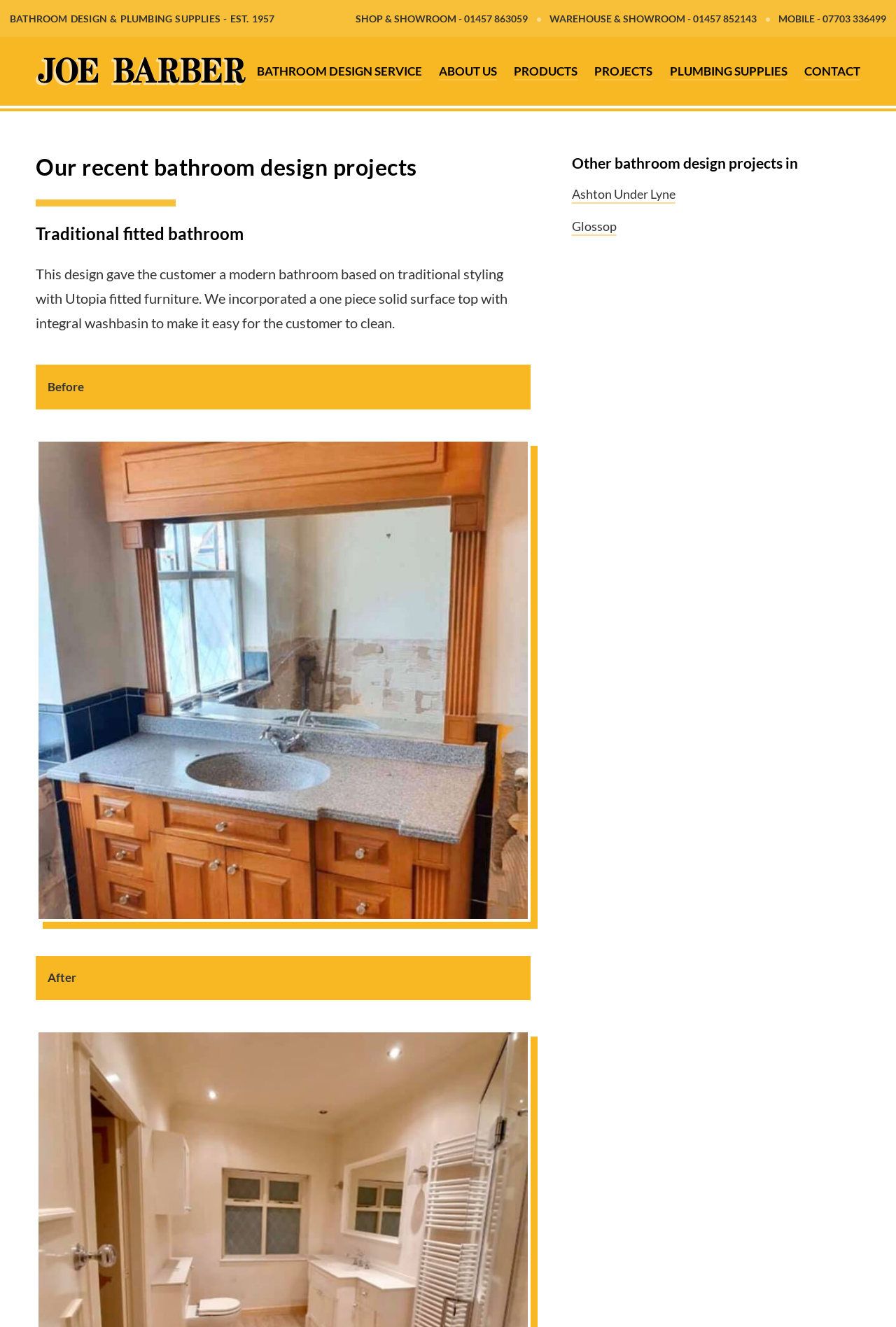What is the company's phone number for the shop and showroom?
Please answer the question with as much detail as possible using the screenshot.

I found the phone number by looking at the top section of the webpage, where the company's contact information is displayed. The phone number is listed as 'SHOP & SHOWROOM - 01457 863059'.